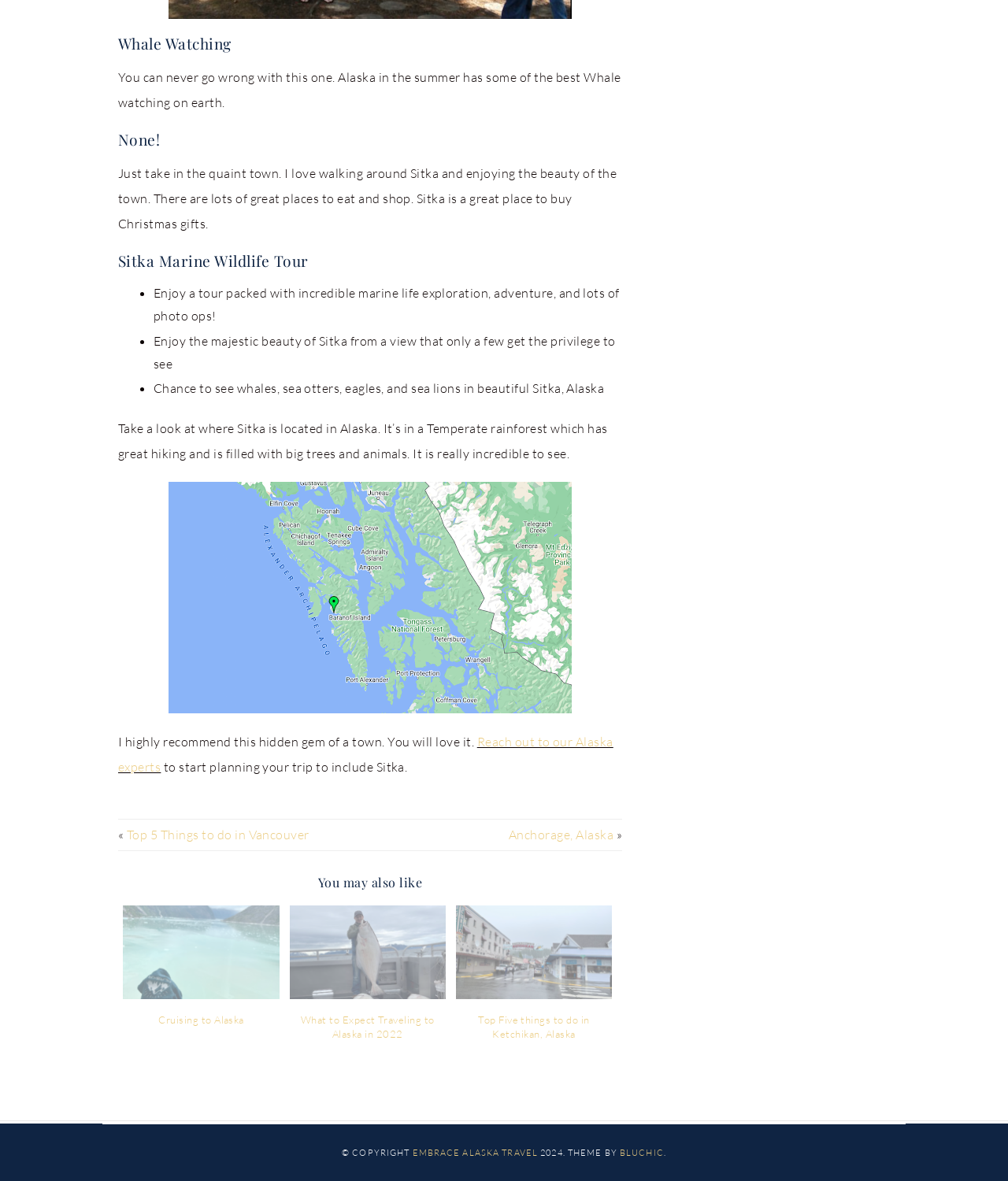Specify the bounding box coordinates of the element's region that should be clicked to achieve the following instruction: "Discover 'Top Five things to do in Ketchikan Alaska'". The bounding box coordinates consist of four float numbers between 0 and 1, in the format [left, top, right, bottom].

[0.452, 0.767, 0.607, 0.846]